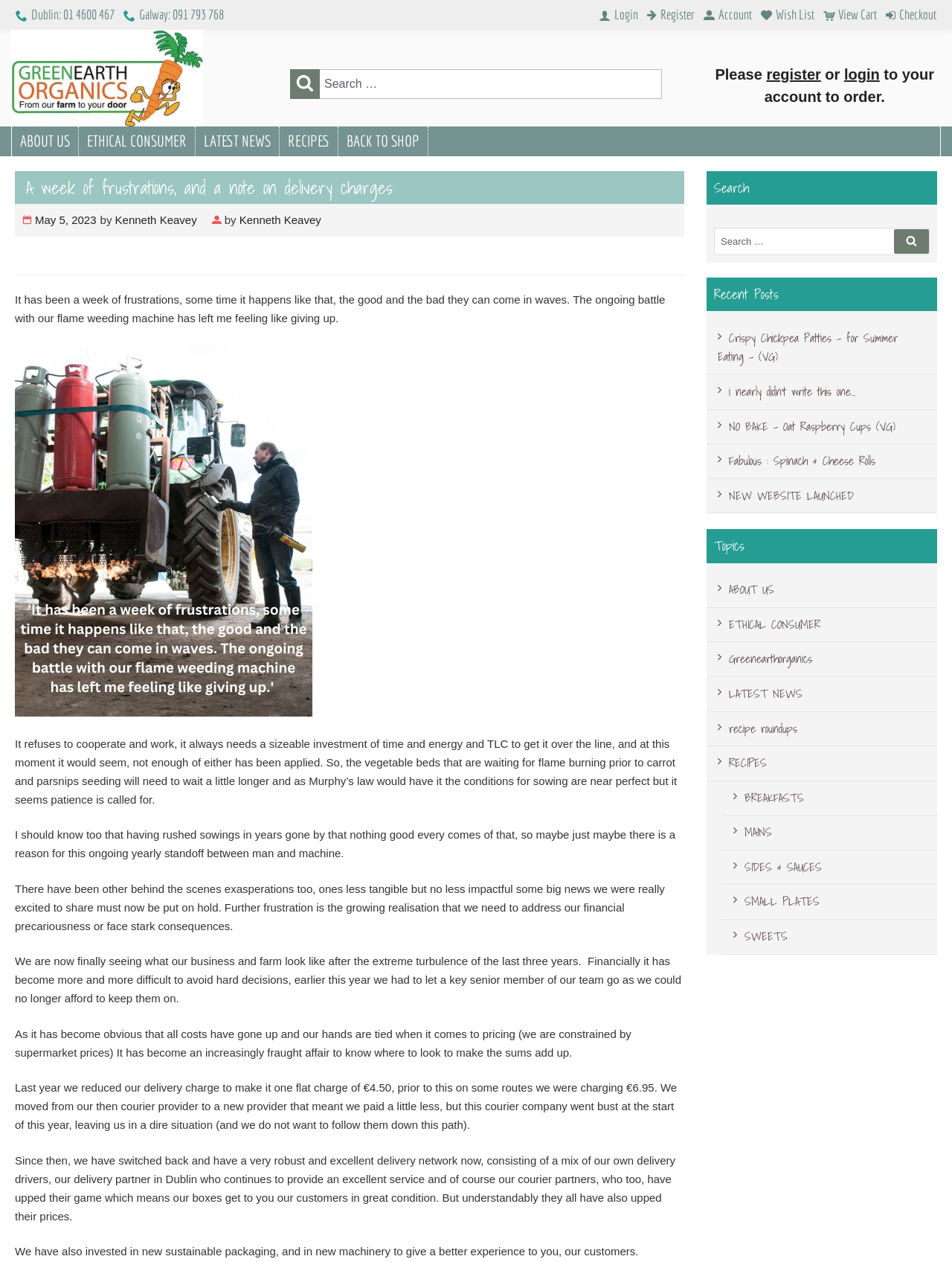Specify the bounding box coordinates (top-left x, top-left y, bottom-right x, bottom-right y) of the UI element in the screenshot that matches this description: Search

[0.939, 0.181, 0.976, 0.201]